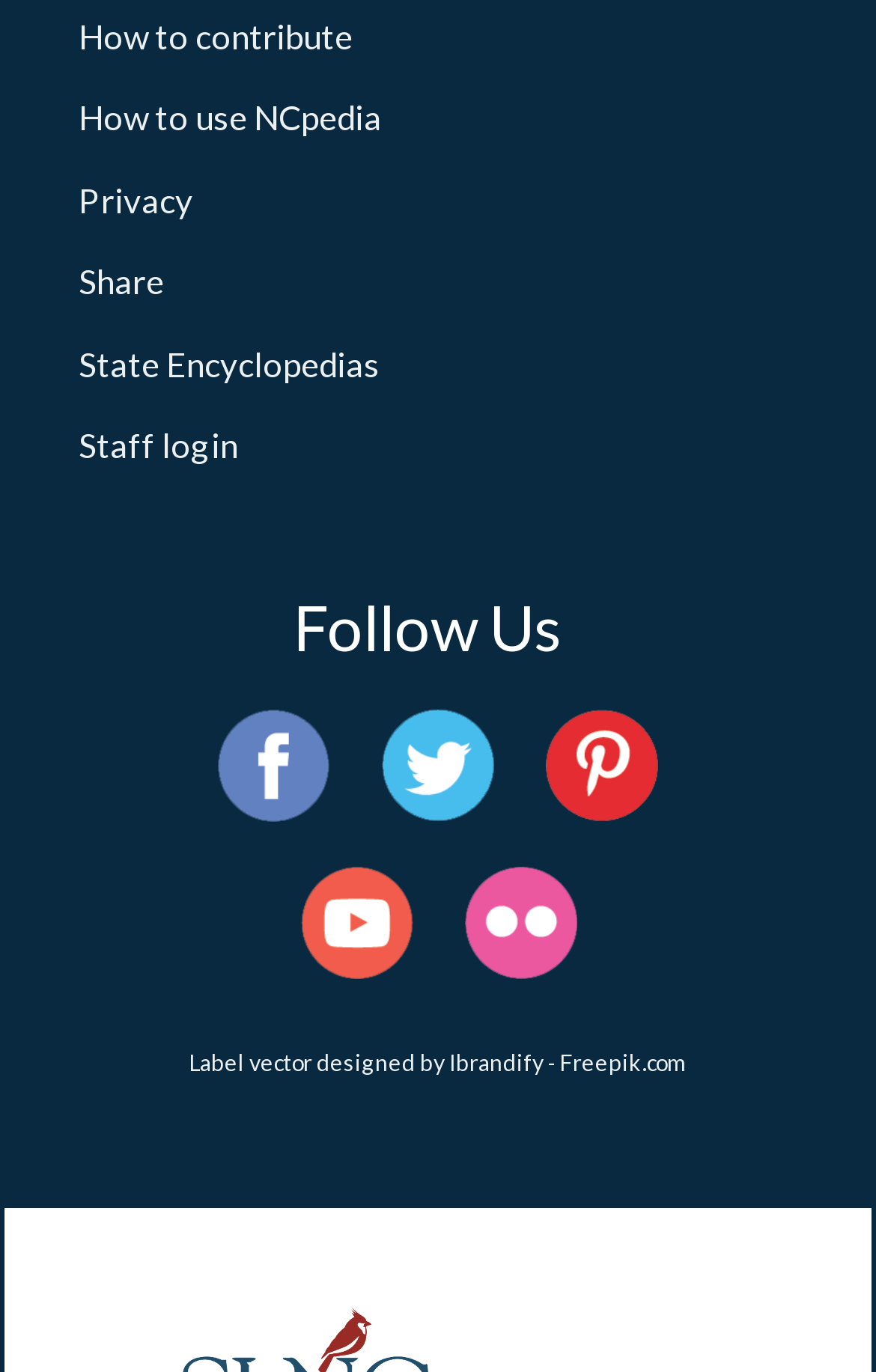Locate the coordinates of the bounding box for the clickable region that fulfills this instruction: "View State Encyclopedias".

[0.09, 0.25, 0.433, 0.279]